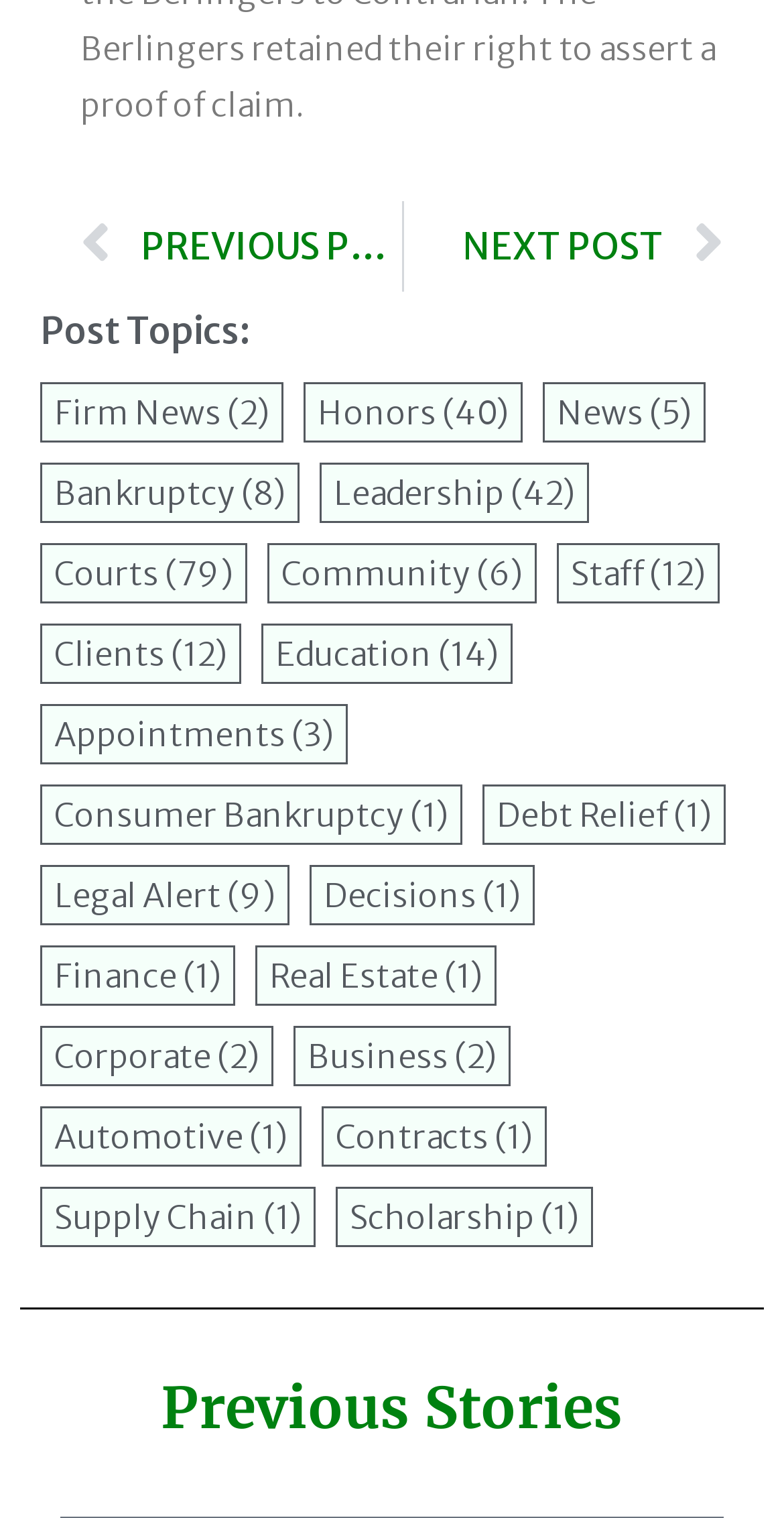What is the title of the section at the bottom of the page?
Based on the image content, provide your answer in one word or a short phrase.

Previous Stories